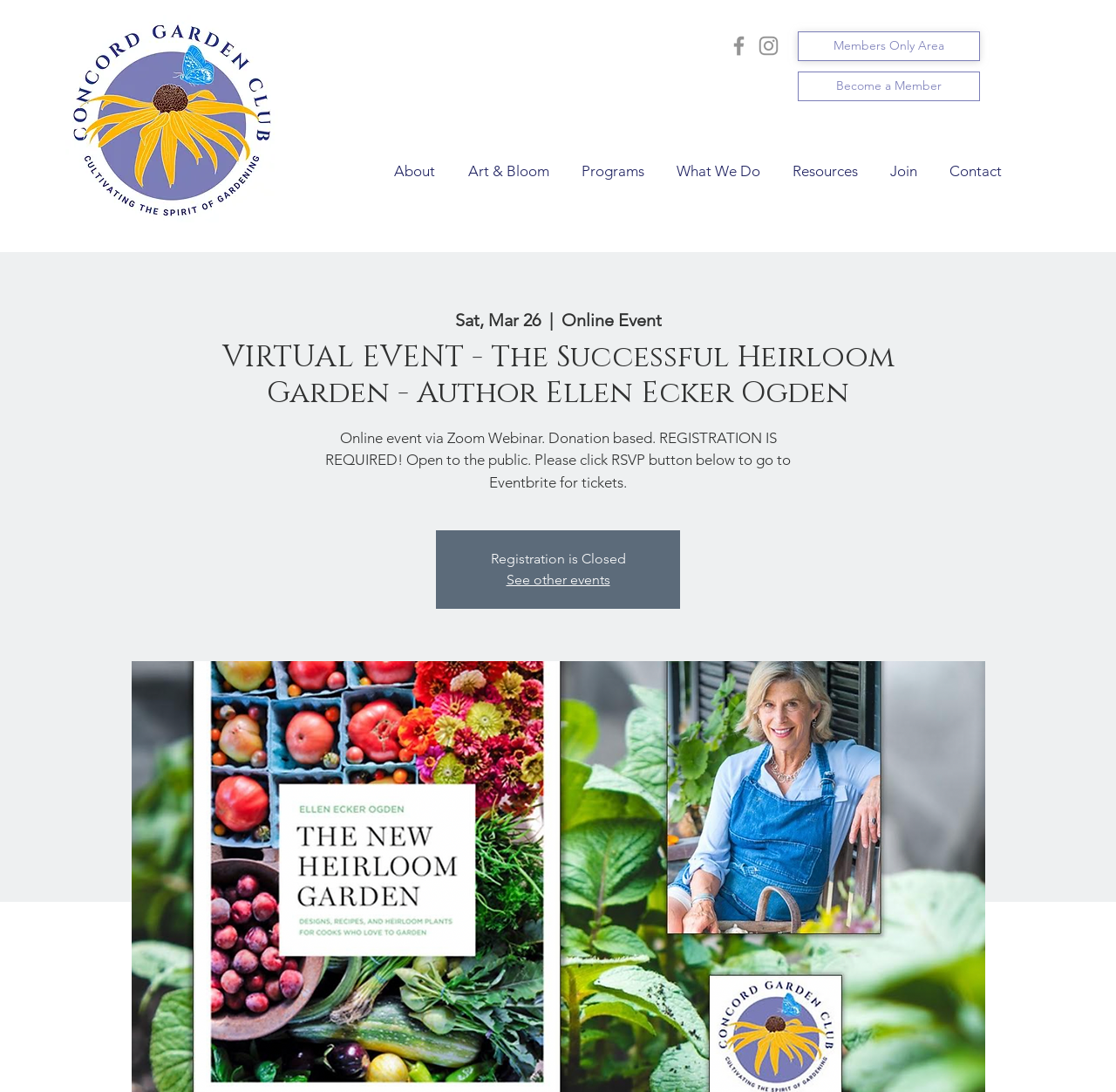Give a concise answer using one word or a phrase to the following question:
What is the current status of registration for the virtual event?

Closed